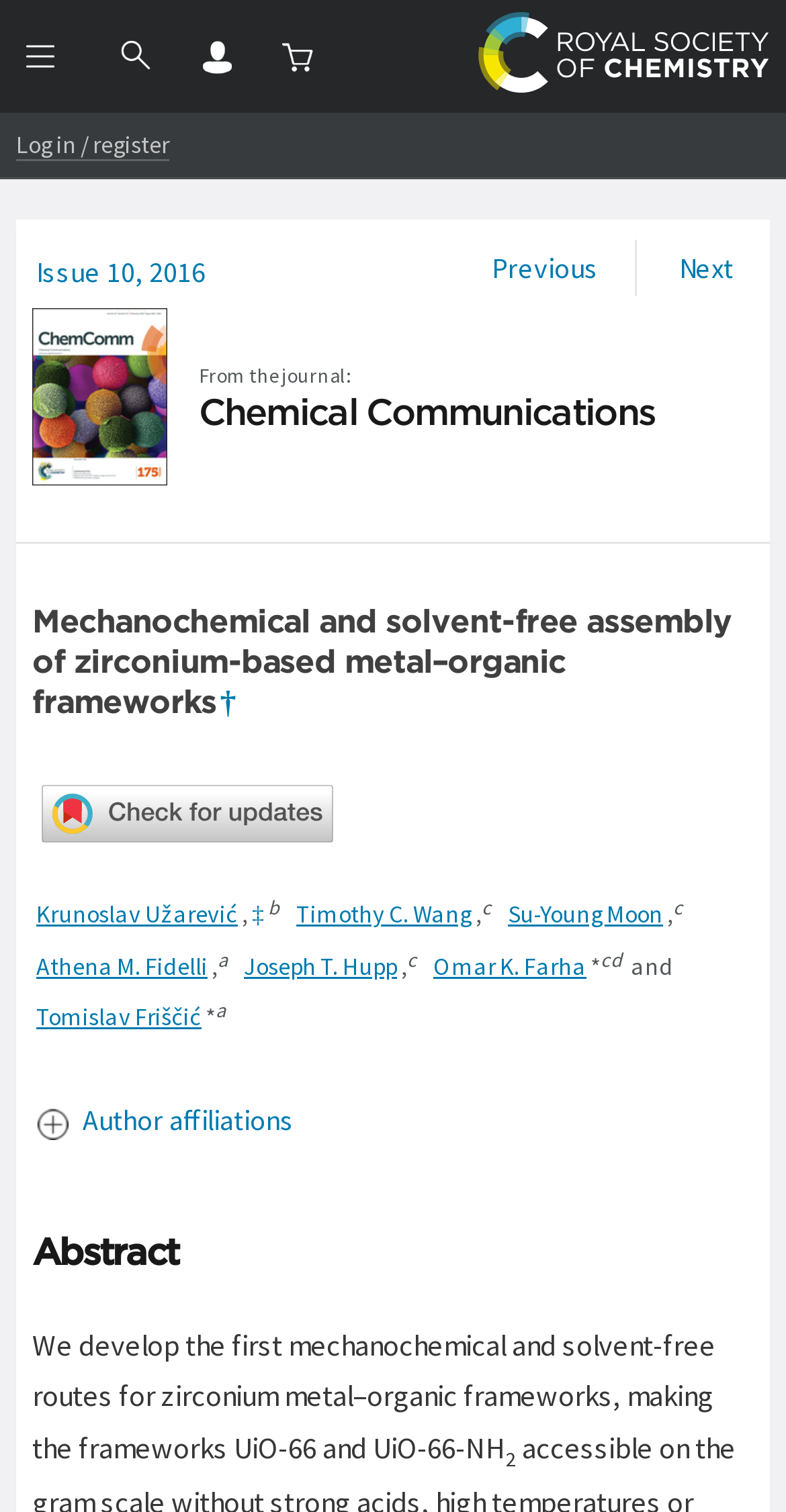Please specify the bounding box coordinates in the format (top-left x, top-left y, bottom-right x, bottom-right y), with values ranging from 0 to 1. Identify the bounding box for the UI component described as follows: alt="Royal Society of Chemistry homepage"

[0.59, 0.043, 1.0, 0.067]